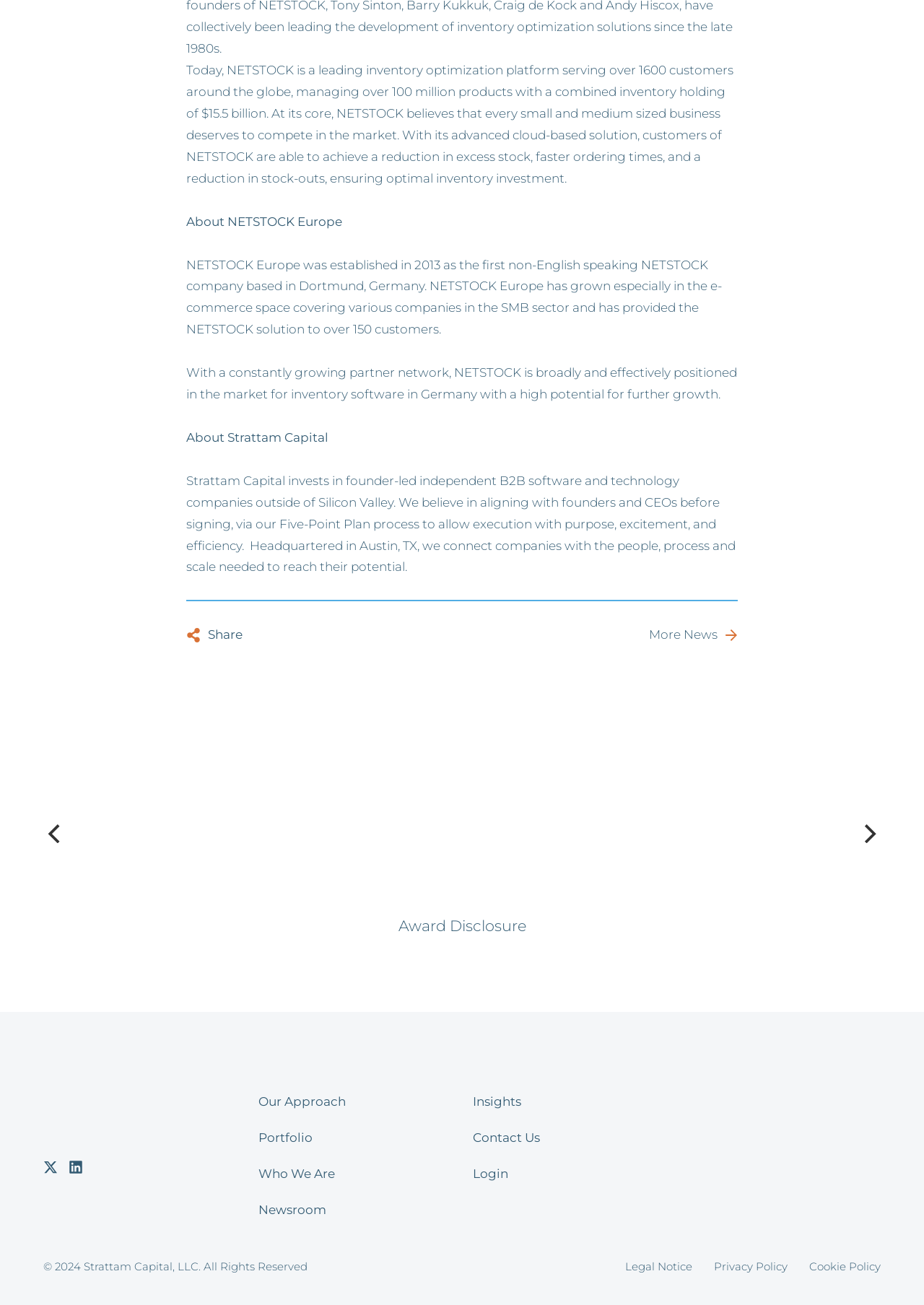What is the name of the company that invests in founder-led independent B2B software and technology companies?
Please provide a detailed and comprehensive answer to the question.

The webpage mentions that Strattam Capital invests in founder-led independent B2B software and technology companies outside of Silicon Valley, and they believe in aligning with founders and CEOs before signing.